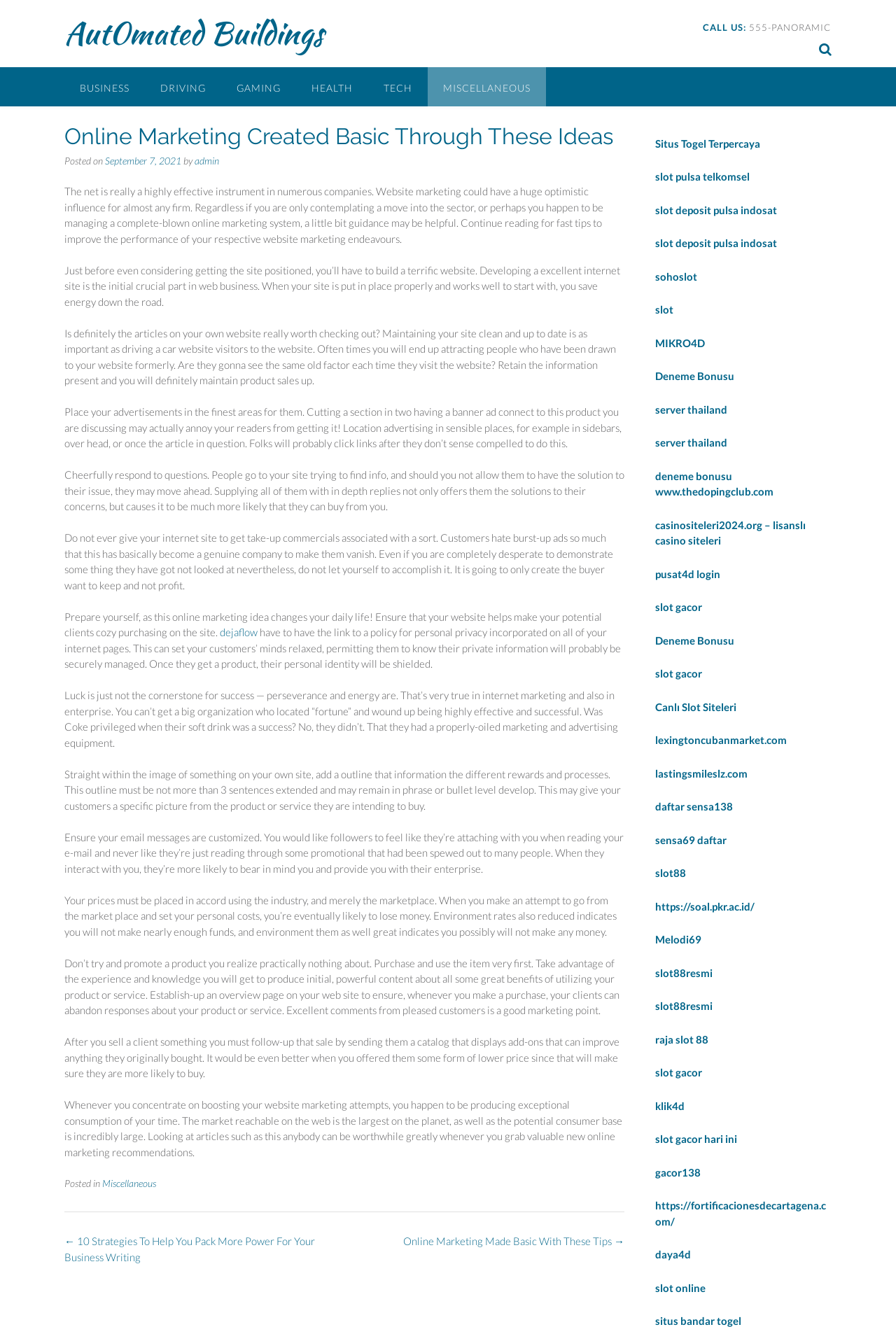Find the bounding box coordinates of the element to click in order to complete the given instruction: "Read the article 'Online Marketing Created Basic Through These Ideas'."

[0.072, 0.094, 0.697, 0.914]